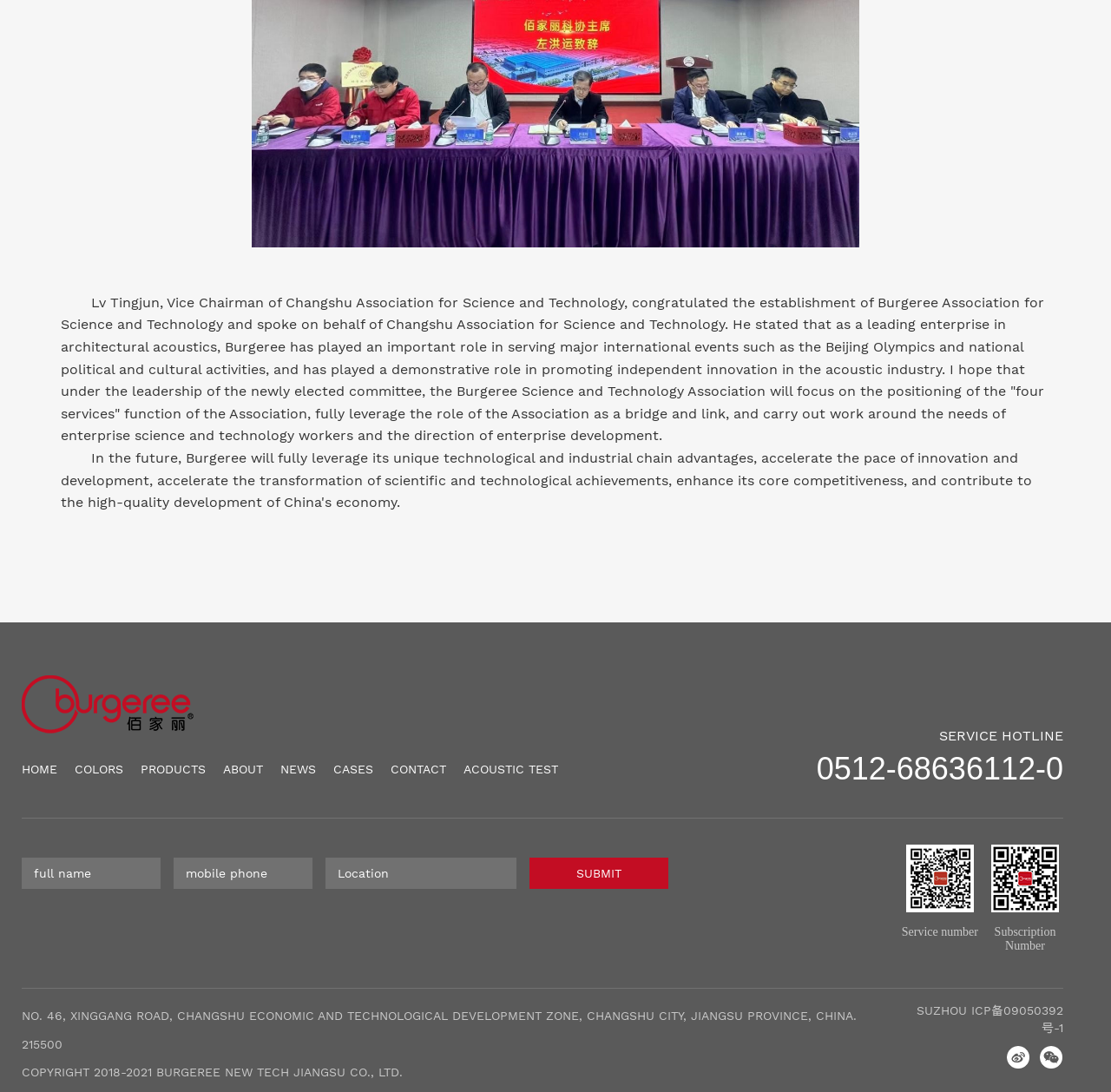Give a concise answer of one word or phrase to the question: 
How many input fields are there in the submission form?

3